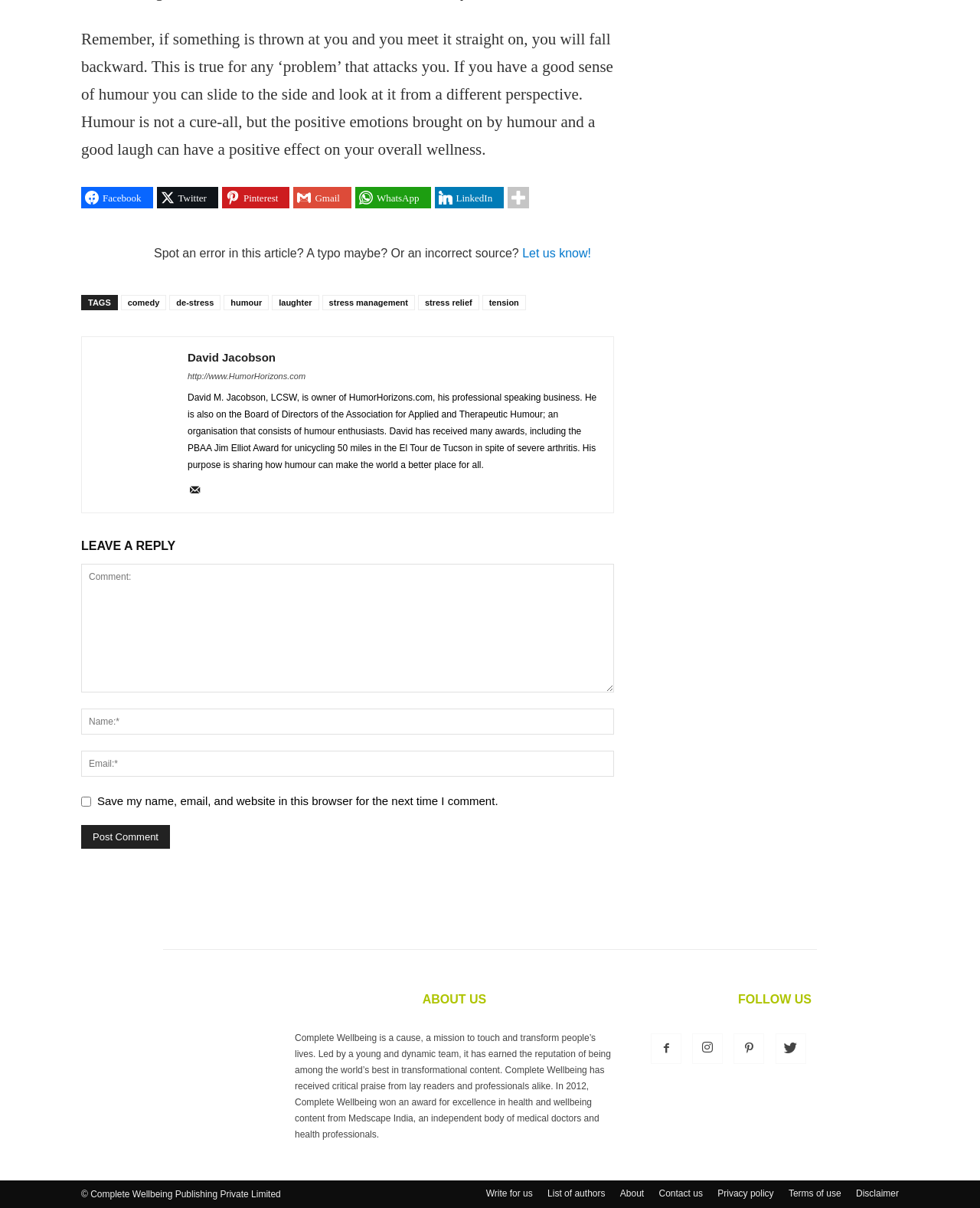Based on the provided description, "de-stress", find the bounding box of the corresponding UI element in the screenshot.

[0.173, 0.244, 0.225, 0.257]